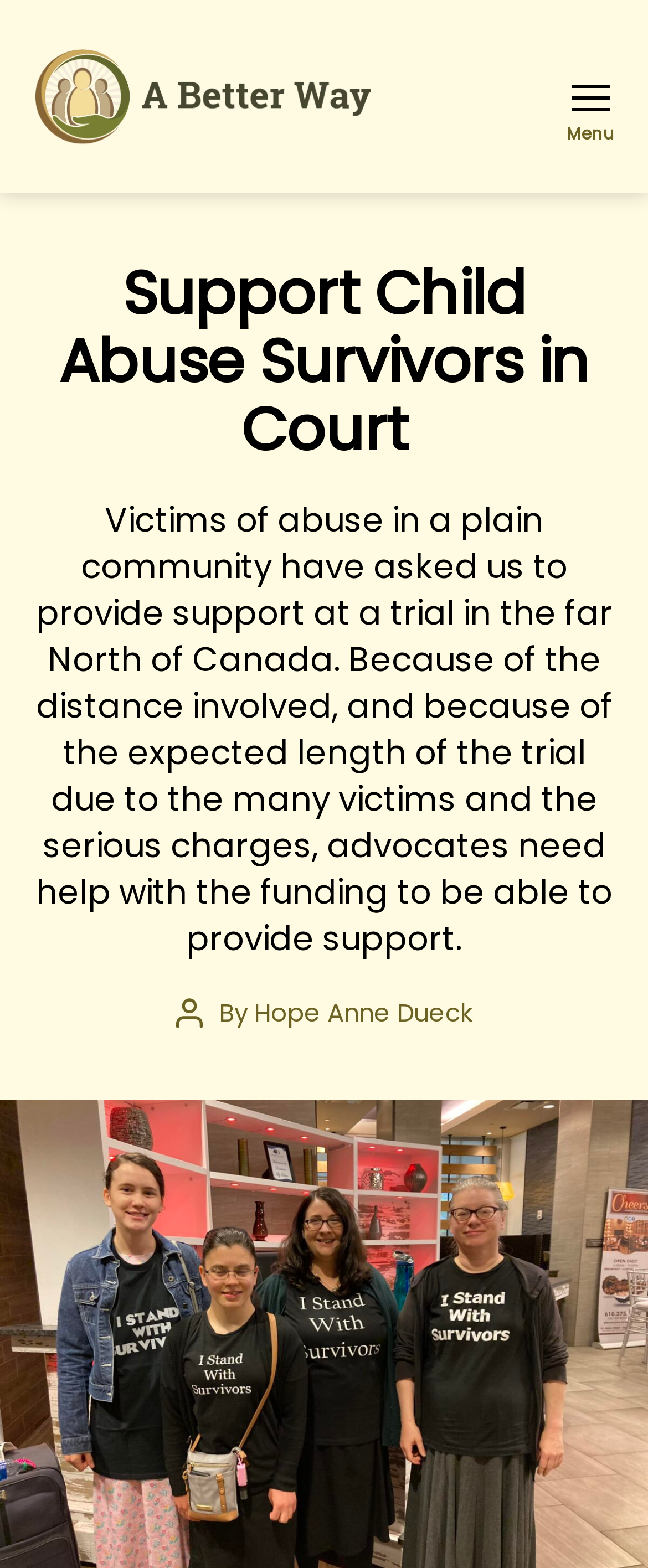Locate the bounding box of the UI element described by: "Search" in the given webpage screenshot.

None